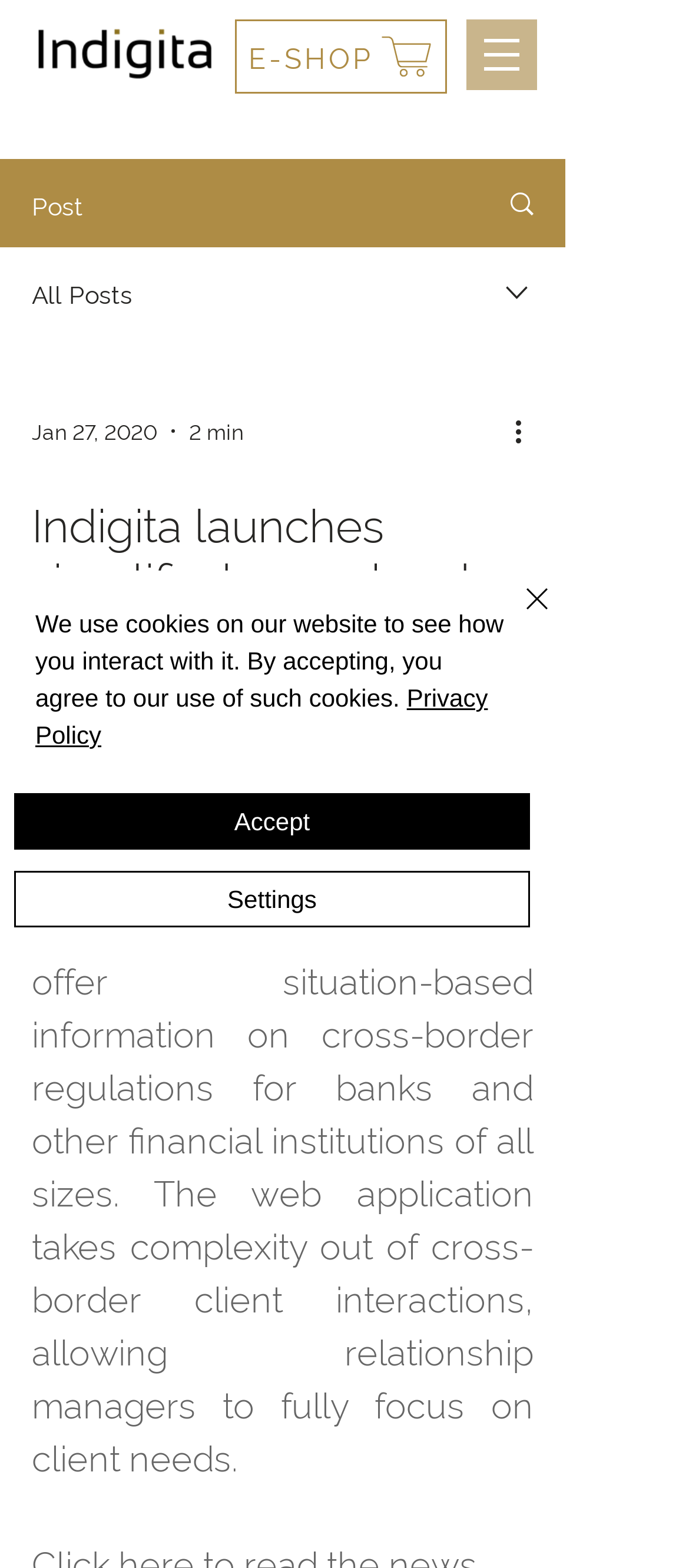Use a single word or phrase to answer the question: 
What is the purpose of the 'inApp' solution?

Offer situation-based information on cross-border regulations